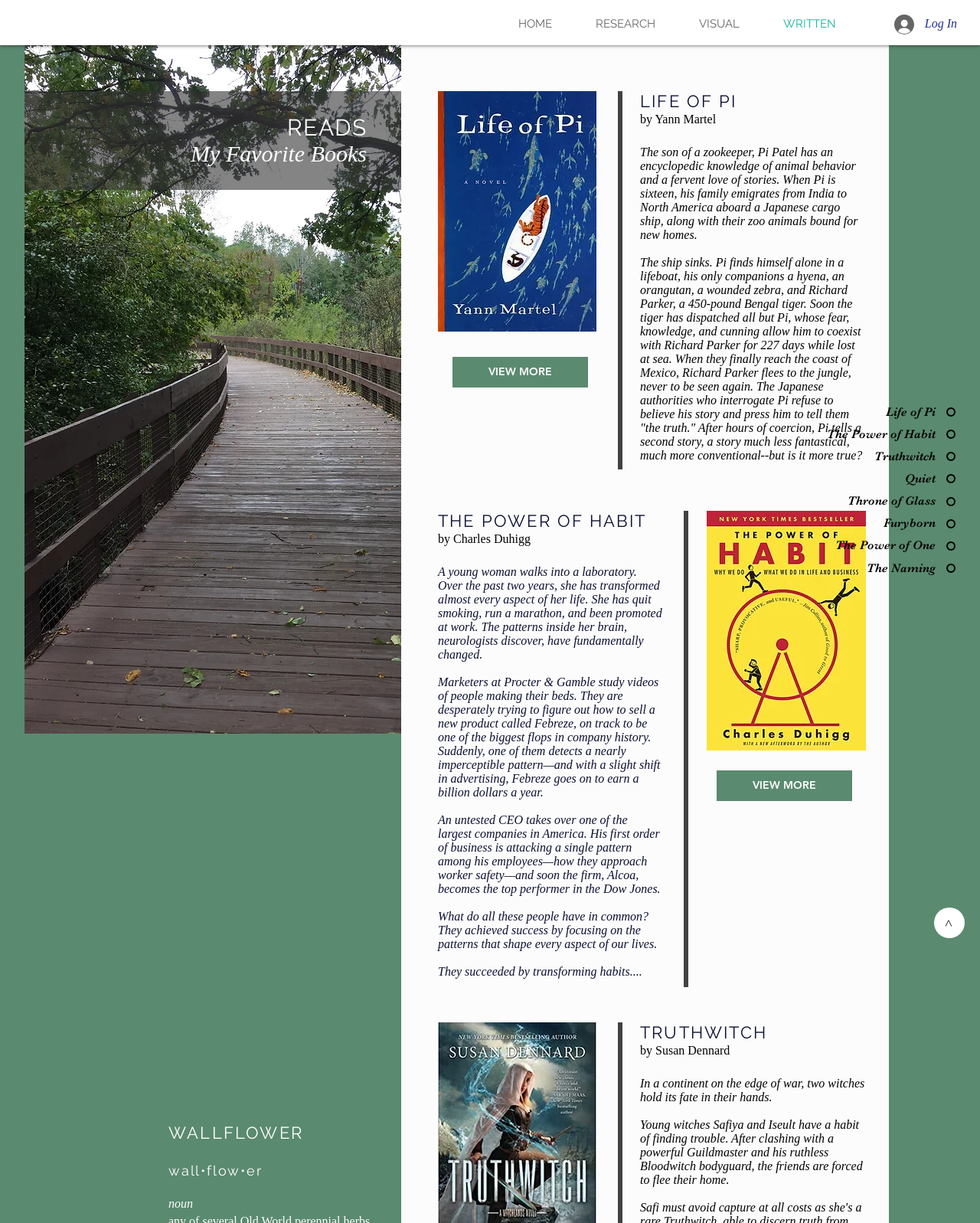Can you specify the bounding box coordinates for the region that should be clicked to fulfill this instruction: "Explore 'Truthwitch' by Susan Dennard".

[0.653, 0.836, 0.885, 0.852]